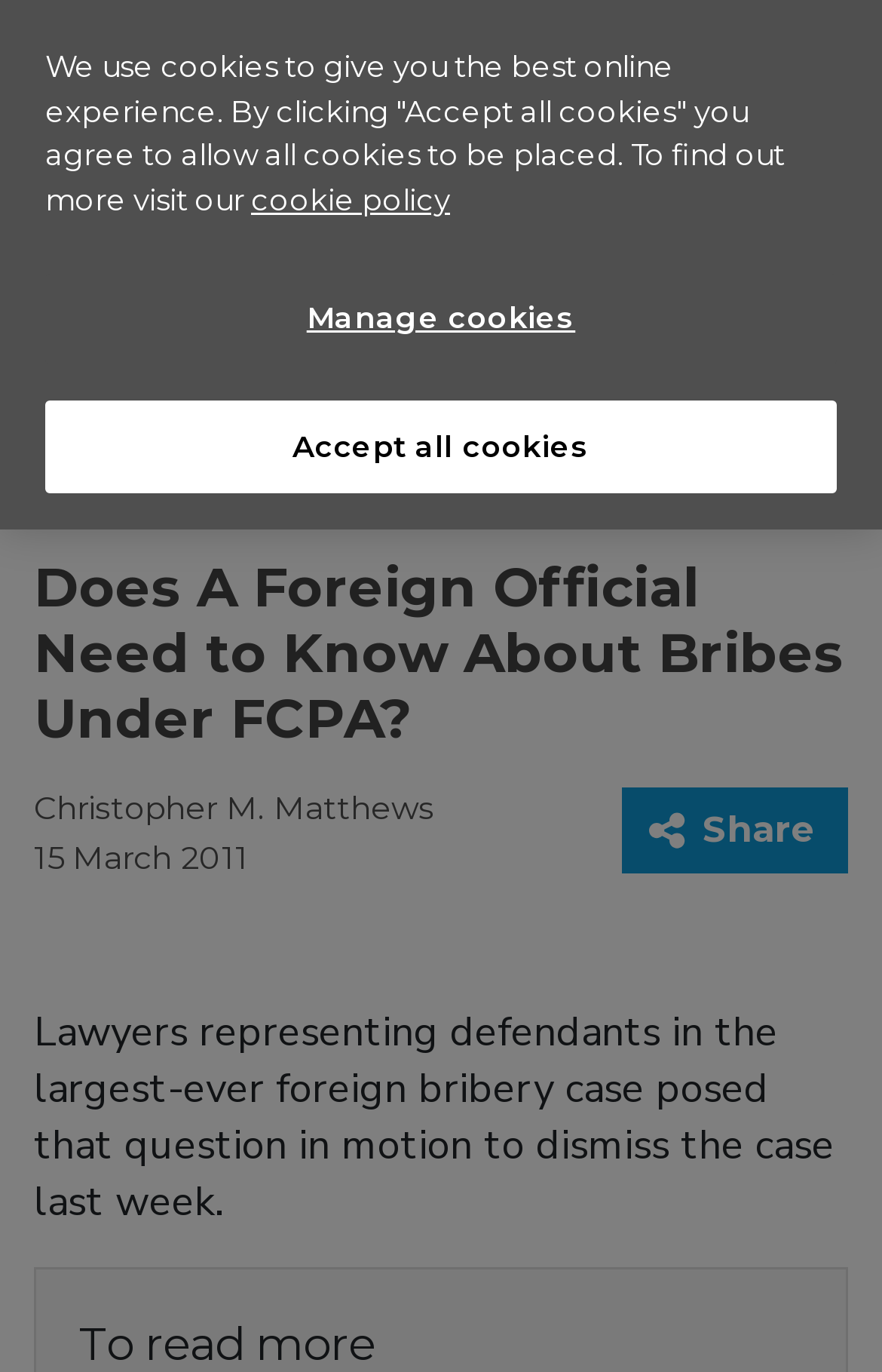Identify the bounding box coordinates for the element you need to click to achieve the following task: "Click the menu button". Provide the bounding box coordinates as four float numbers between 0 and 1, in the form [left, top, right, bottom].

[0.059, 0.028, 0.241, 0.077]